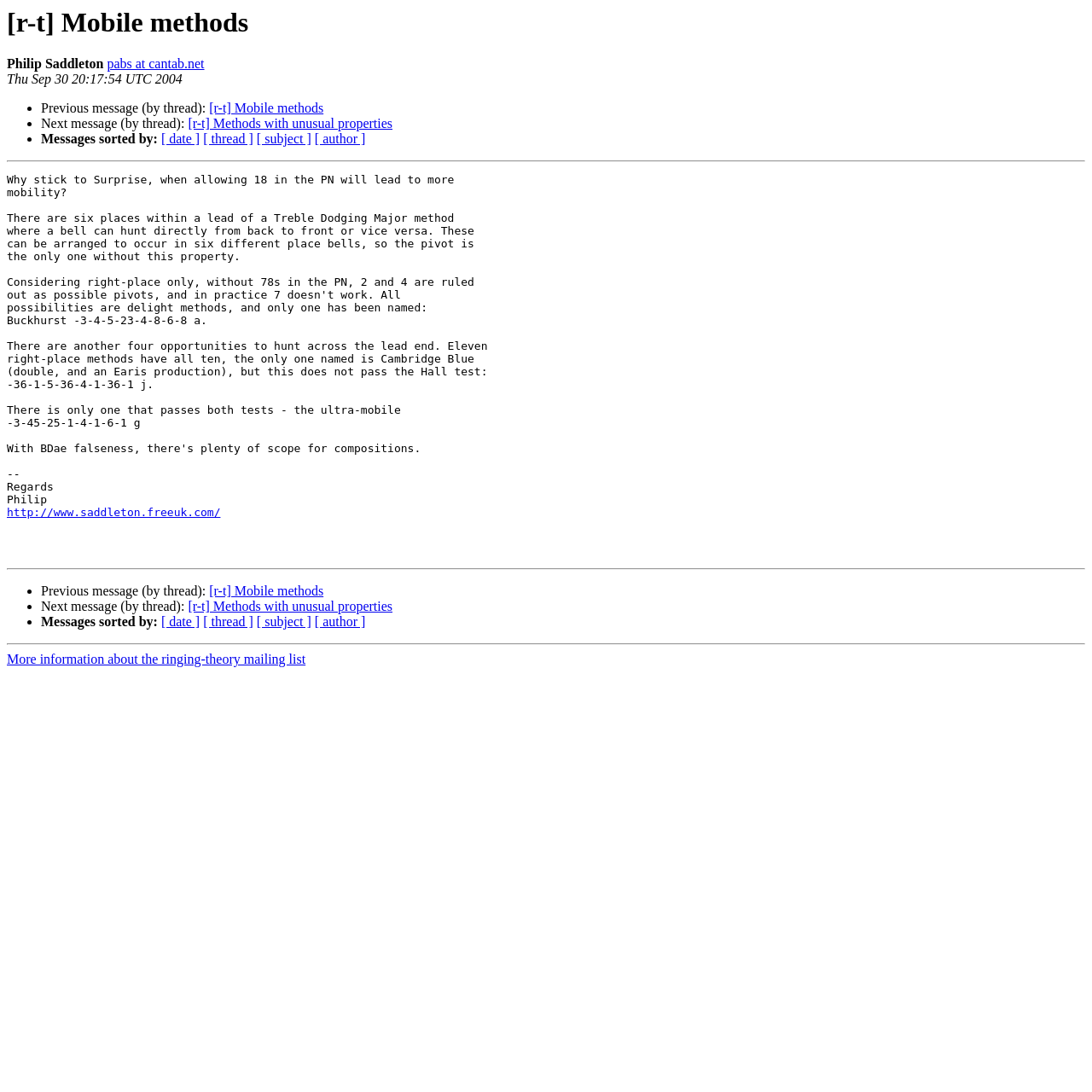Give a one-word or short phrase answer to the question: 
What is the date of the message?

Thu Sep 30 20:17:54 UTC 2004